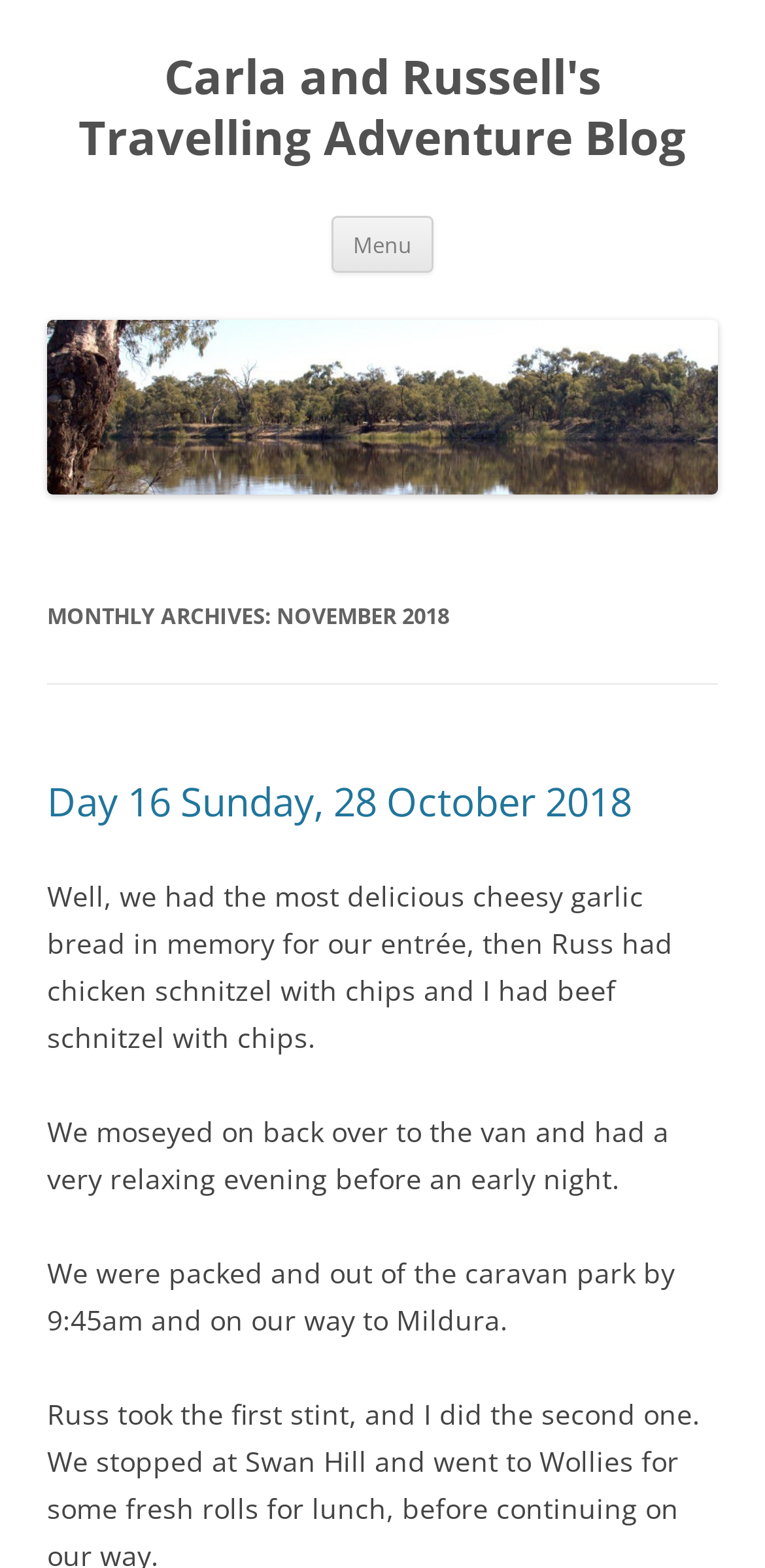Identify the bounding box coordinates for the UI element described as follows: Menu. Use the format (top-left x, top-left y, bottom-right x, bottom-right y) and ensure all values are floating point numbers between 0 and 1.

[0.433, 0.137, 0.567, 0.174]